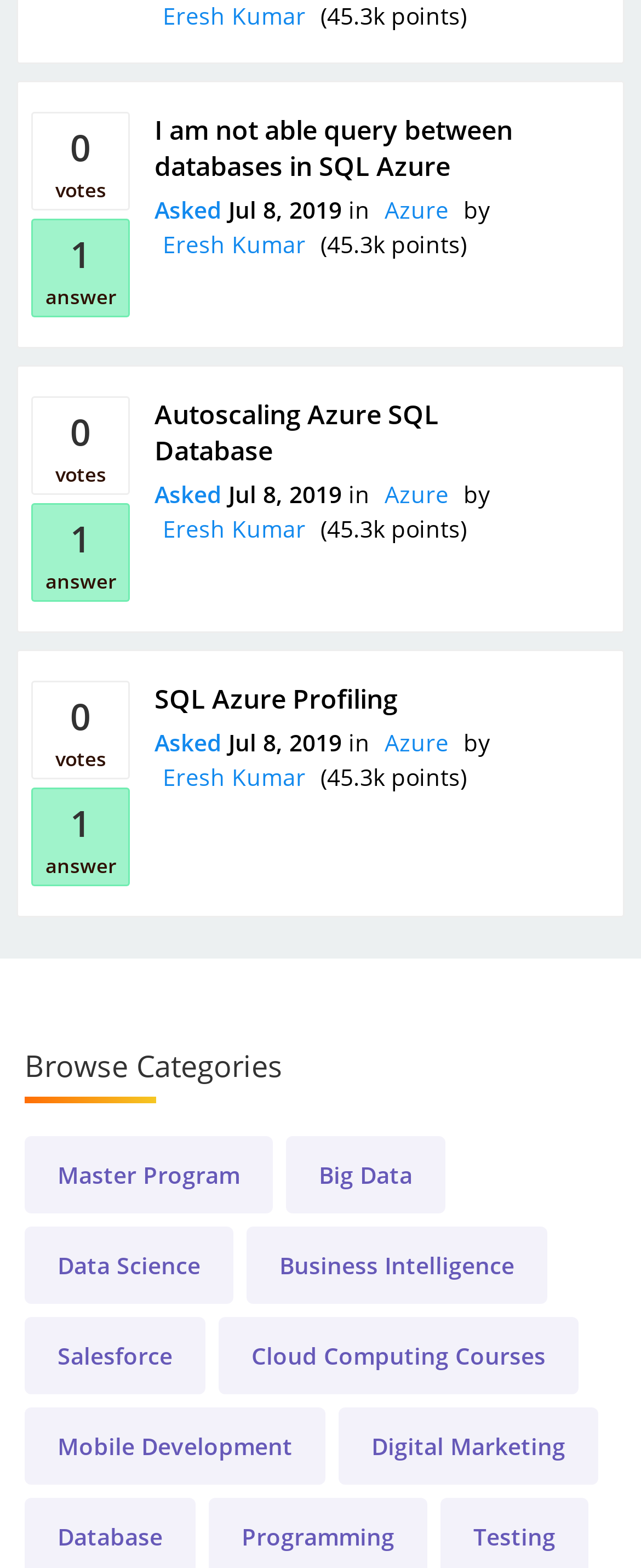Please determine the bounding box coordinates of the clickable area required to carry out the following instruction: "Explore the 'Cloud Computing Courses' link". The coordinates must be four float numbers between 0 and 1, represented as [left, top, right, bottom].

[0.341, 0.839, 0.903, 0.889]